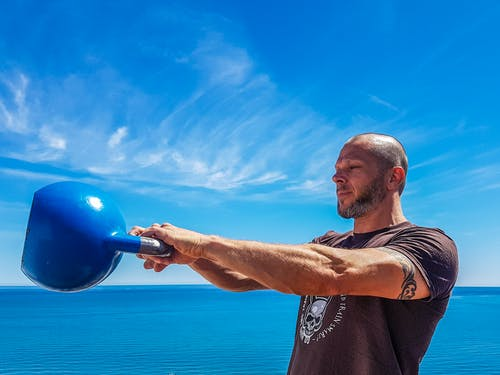Give a meticulous account of what the image depicts.

The image features a man performing a kettlebell exercise against a stunning backdrop of a clear blue sky and calm ocean. He is focused and appears to be engaged in a swing or a similar movement, utilizing a bright blue kettlebell. The scene captures the essence of outdoor fitness, emphasizing the versatility of kettlebells as an effective tool for strength and endurance training. This workout is part of a broader trend toward home fitness solutions, highlighting kettlebells' adaptability for various exercises and their historical significance in strength training. The vibrant environment enhances the sense of freedom and energy associated with outdoor workouts.